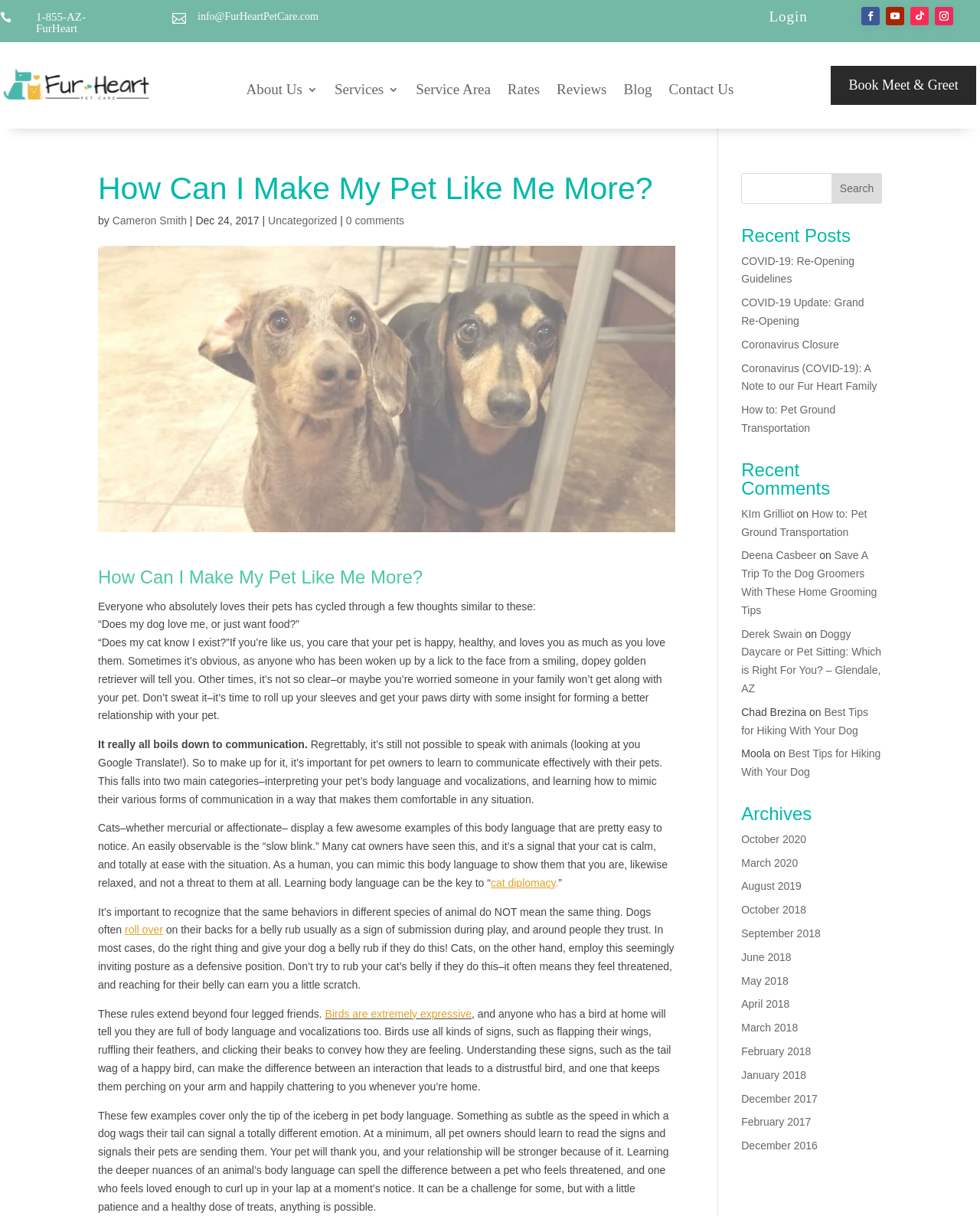Determine the main headline from the webpage and extract its text.

How Can I Make My Pet Like Me More?